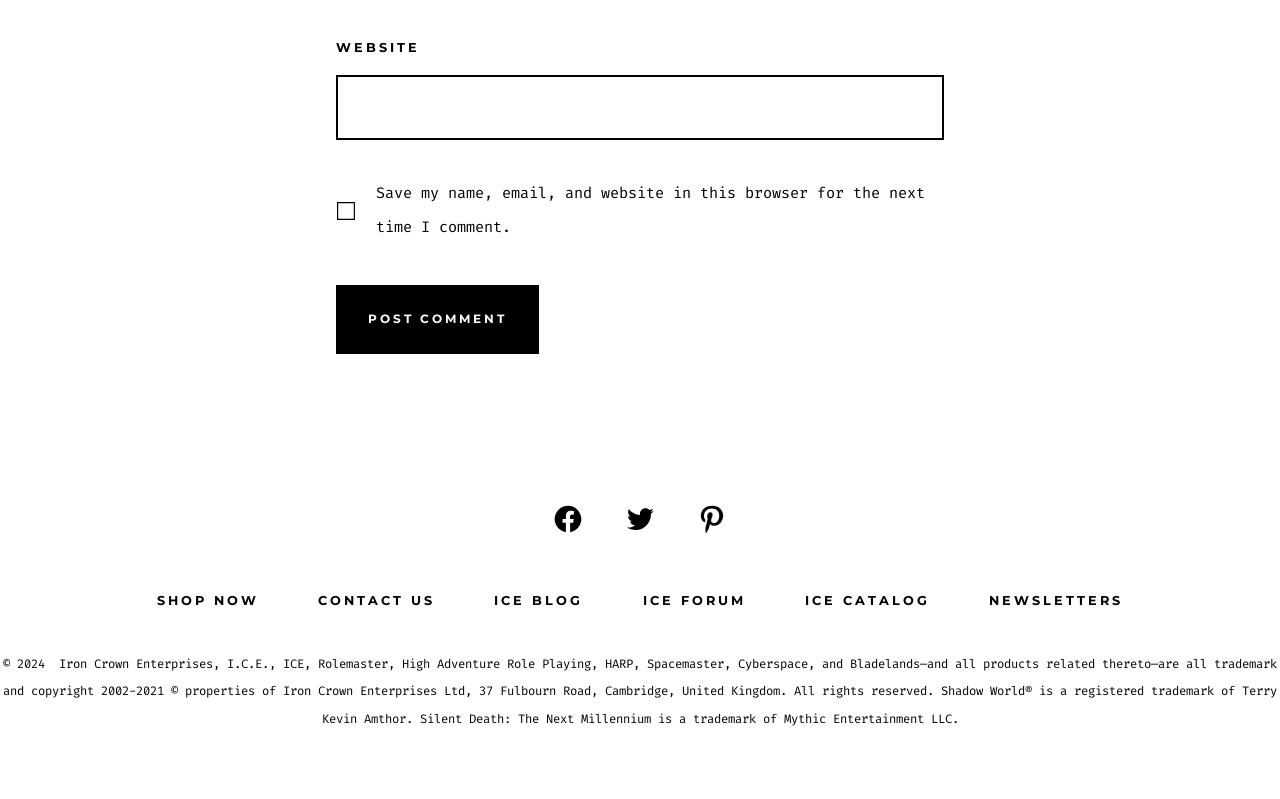Please identify the bounding box coordinates of the element that needs to be clicked to perform the following instruction: "Post a comment".

[0.262, 0.356, 0.421, 0.443]